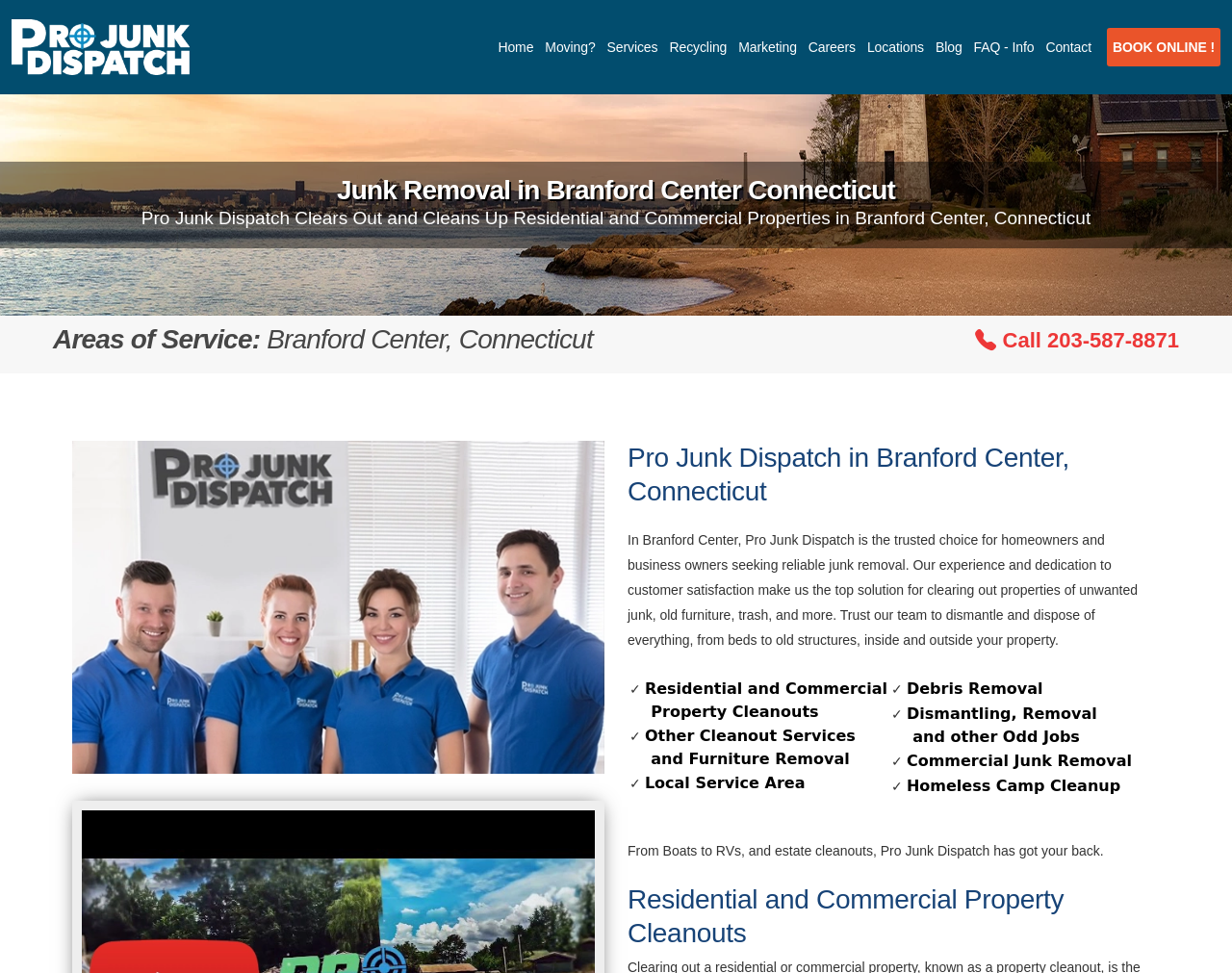What is the location served by the company?
Using the visual information from the image, give a one-word or short-phrase answer.

Branford Center, Connecticut